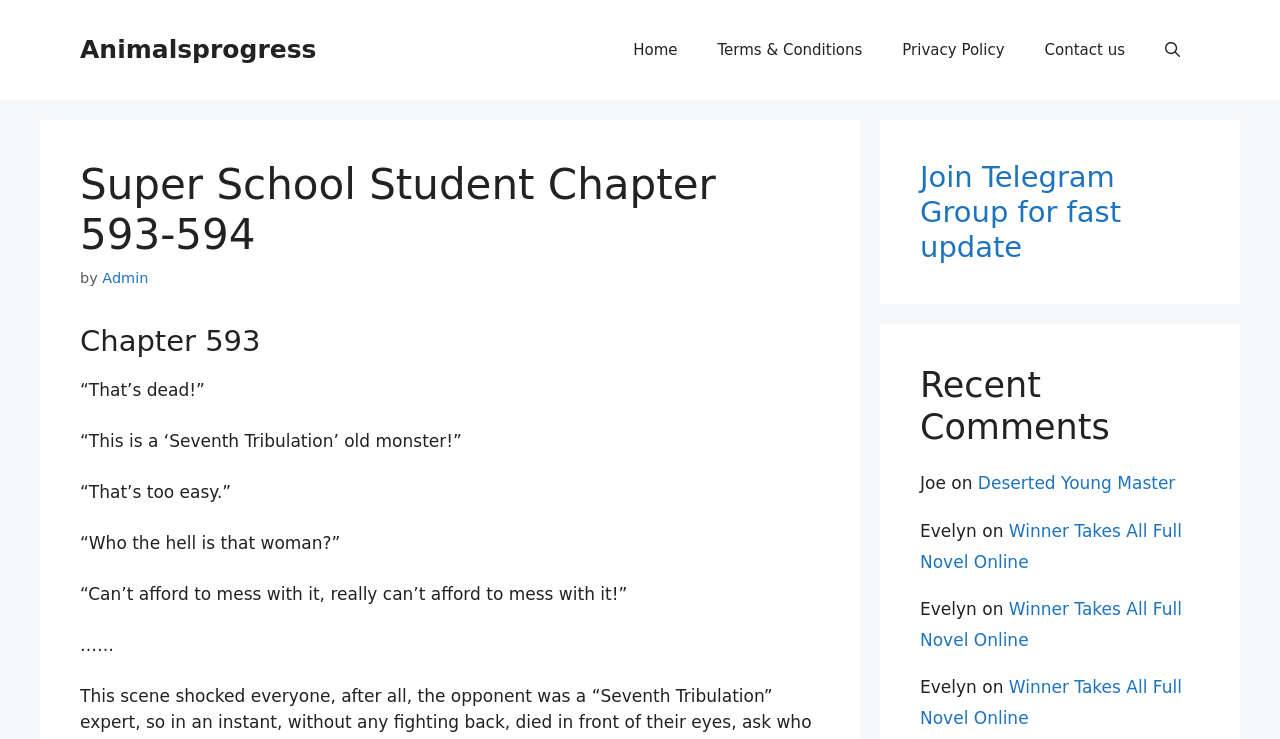Show me the bounding box coordinates of the clickable region to achieve the task as per the instruction: "Visit the 'Terms & Conditions' page".

[0.545, 0.027, 0.689, 0.108]